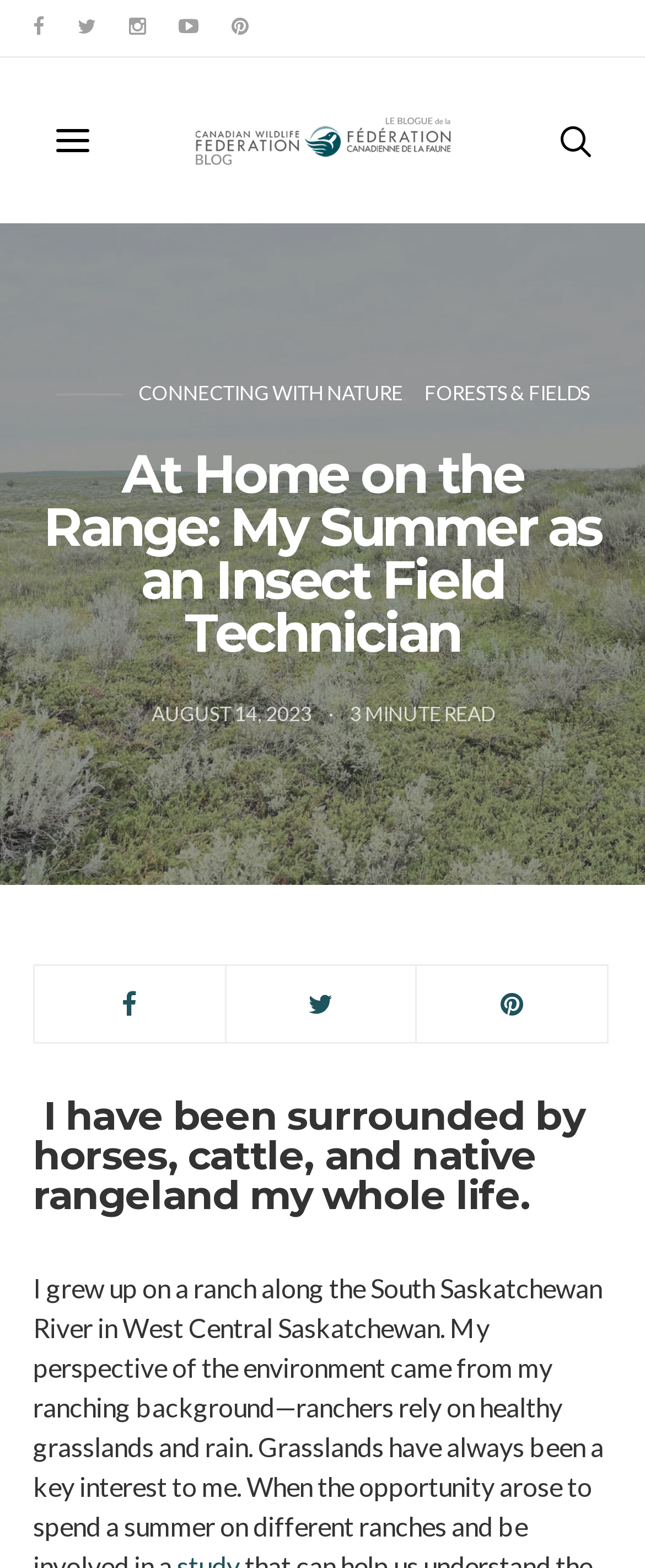What is the theme of the article?
Analyze the image and provide a thorough answer to the question.

I analyzed the content of the webpage and found that the article is about the author's experience as an insect field technician, which is related to nature and wildlife, so the theme of the article is nature.